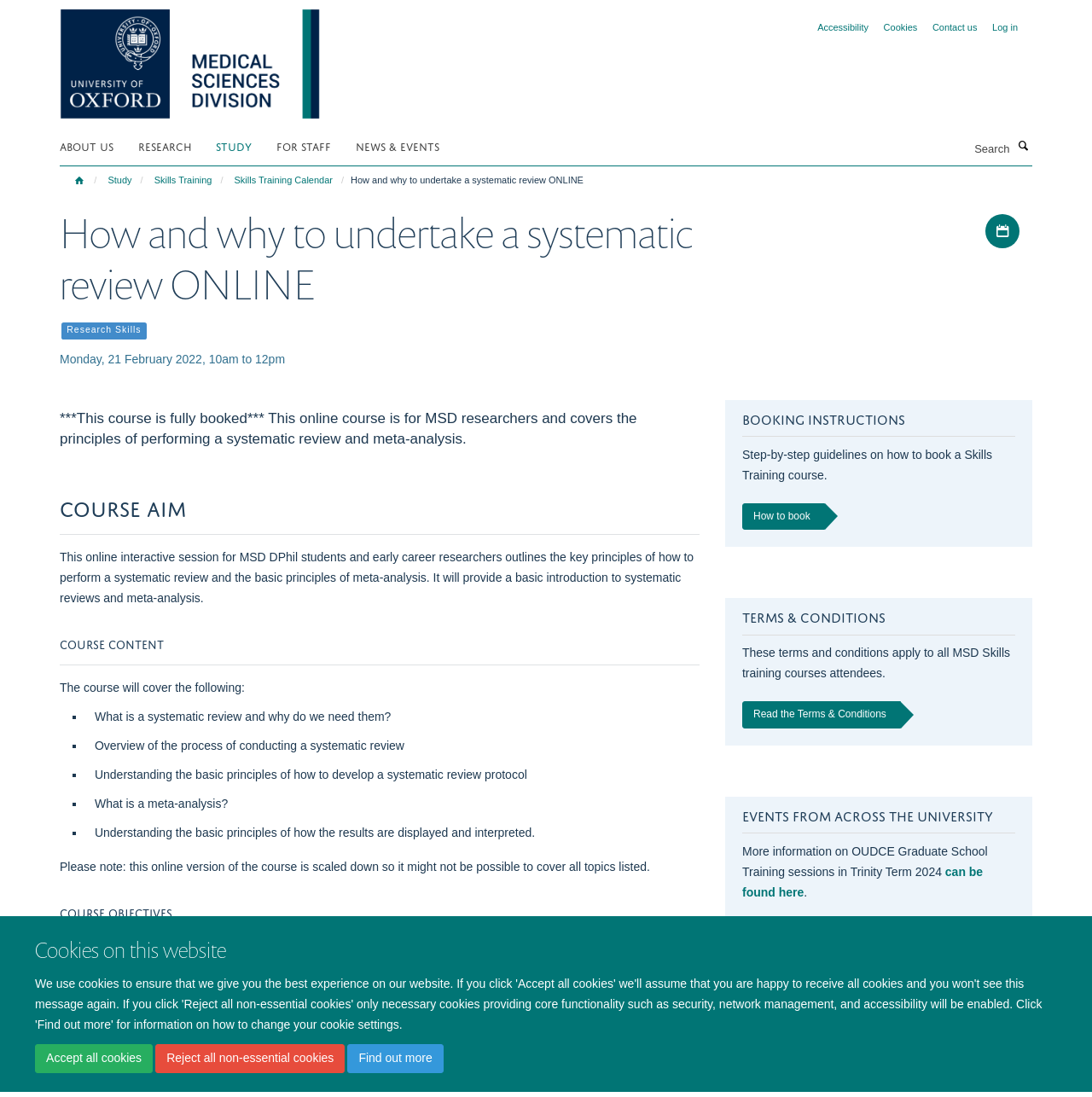Please determine the primary heading and provide its text.

How and why to undertake a systematic review ONLINE